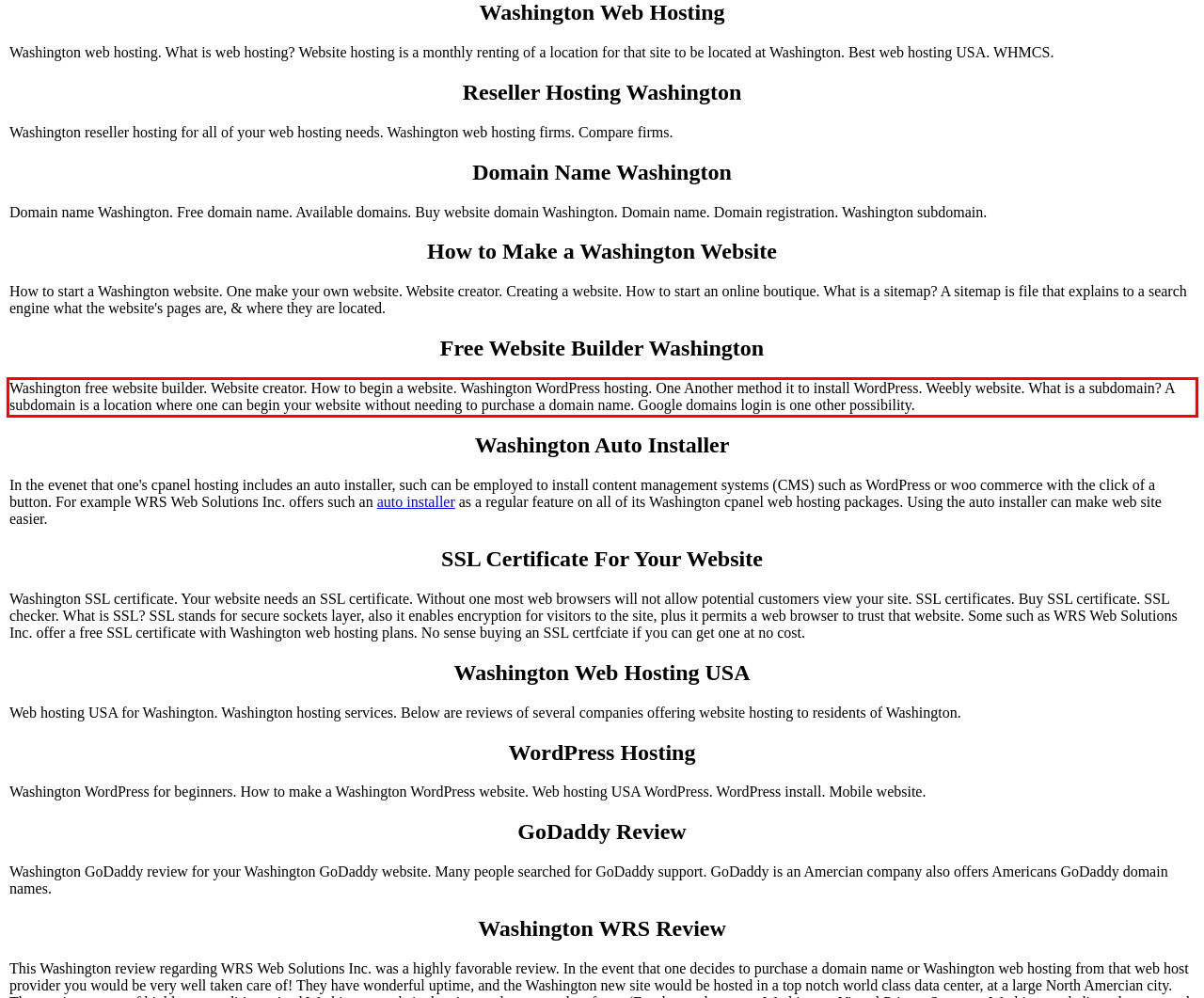View the screenshot of the webpage and identify the UI element surrounded by a red bounding box. Extract the text contained within this red bounding box.

Washington free website builder. Website creator. How to begin a website. Washington WordPress hosting. One Another method it to install WordPress. Weebly website. What is a subdomain? A subdomain is a location where one can begin your website without needing to purchase a domain name. Google domains login is one other possibility.